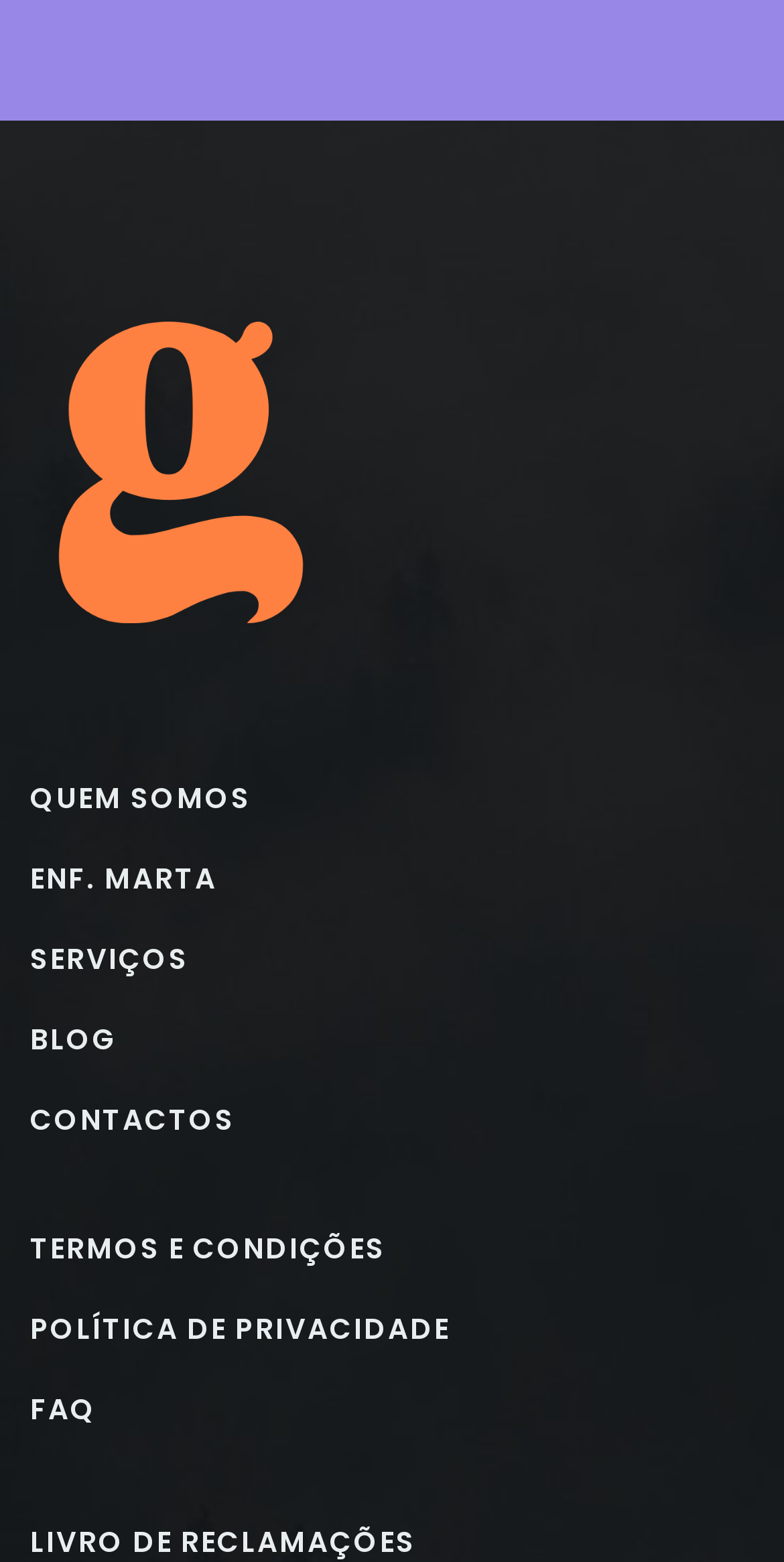Locate the bounding box coordinates of the clickable area needed to fulfill the instruction: "Go to serviços".

[0.038, 0.599, 0.962, 0.63]